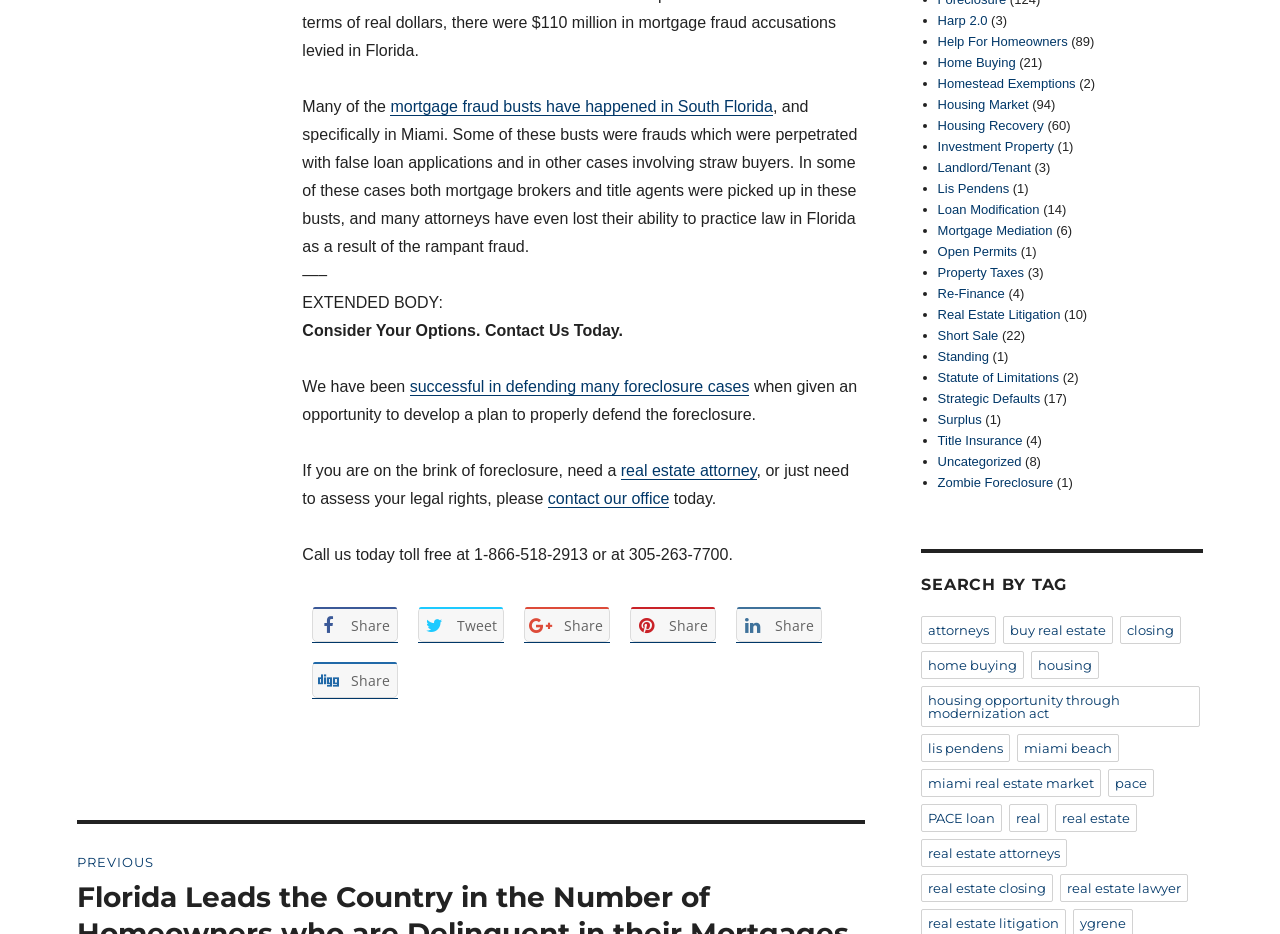What is the topic of the webpage?
Using the image, elaborate on the answer with as much detail as possible.

Based on the content of the webpage, it appears to be discussing mortgage fraud, specifically in South Florida and Miami, and the legal implications of such fraud.